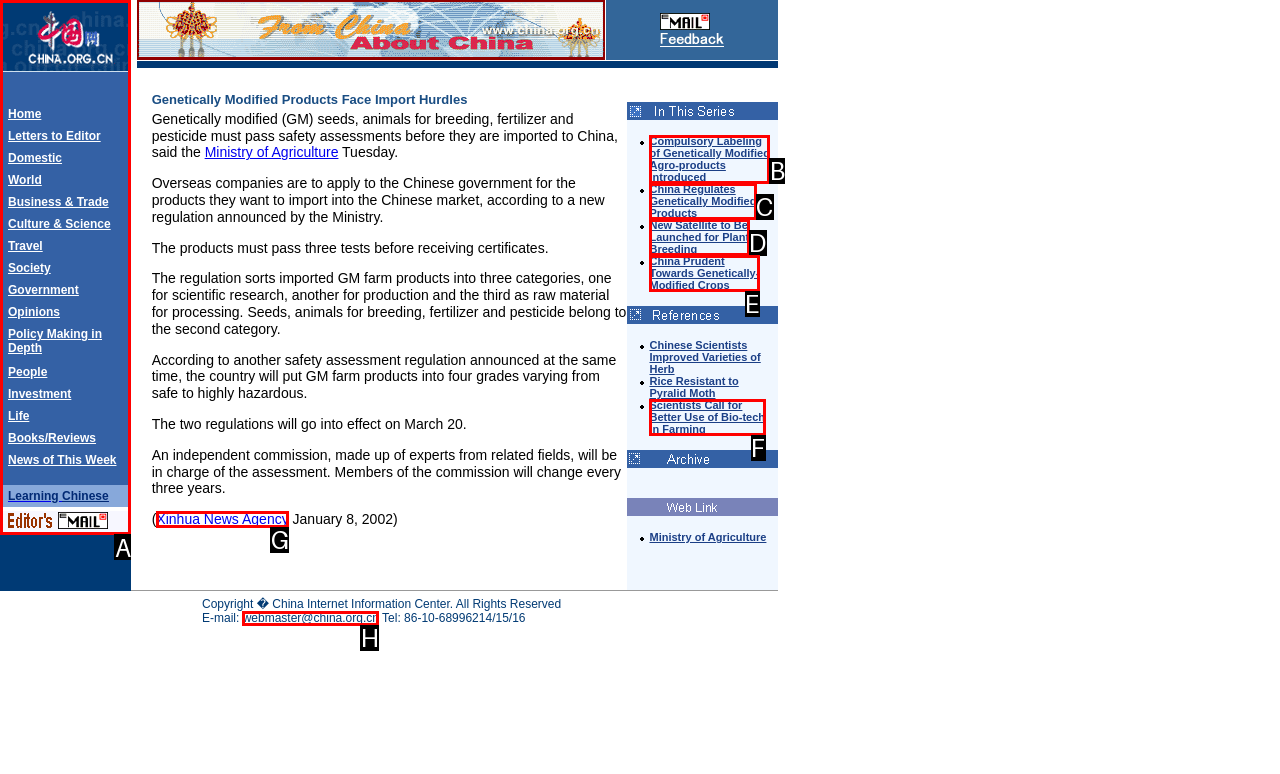Select the appropriate HTML element that needs to be clicked to execute the following task: Read News of This Week. Respond with the letter of the option.

A